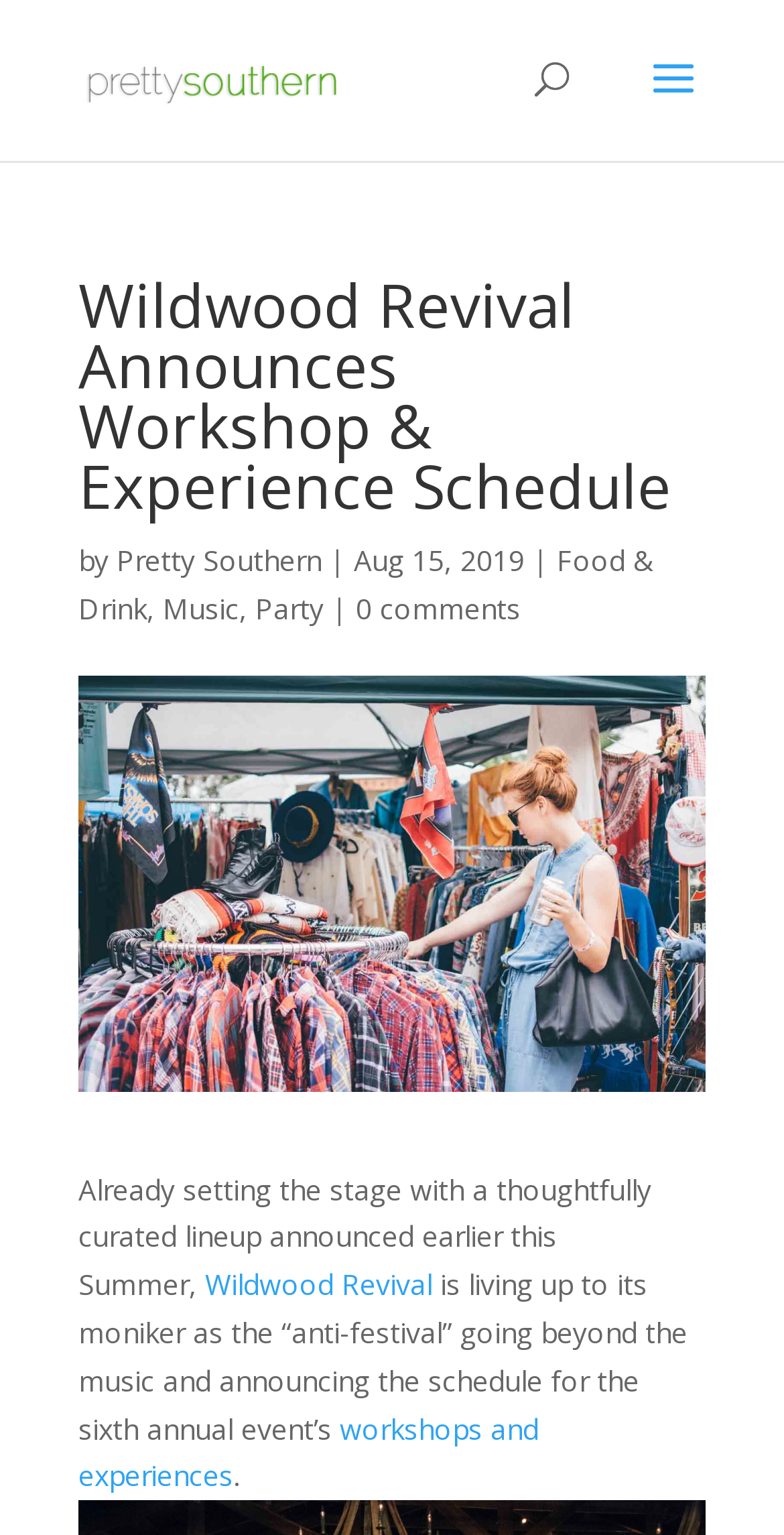Please identify the coordinates of the bounding box that should be clicked to fulfill this instruction: "go to Pretty Southern homepage".

[0.11, 0.038, 0.432, 0.063]